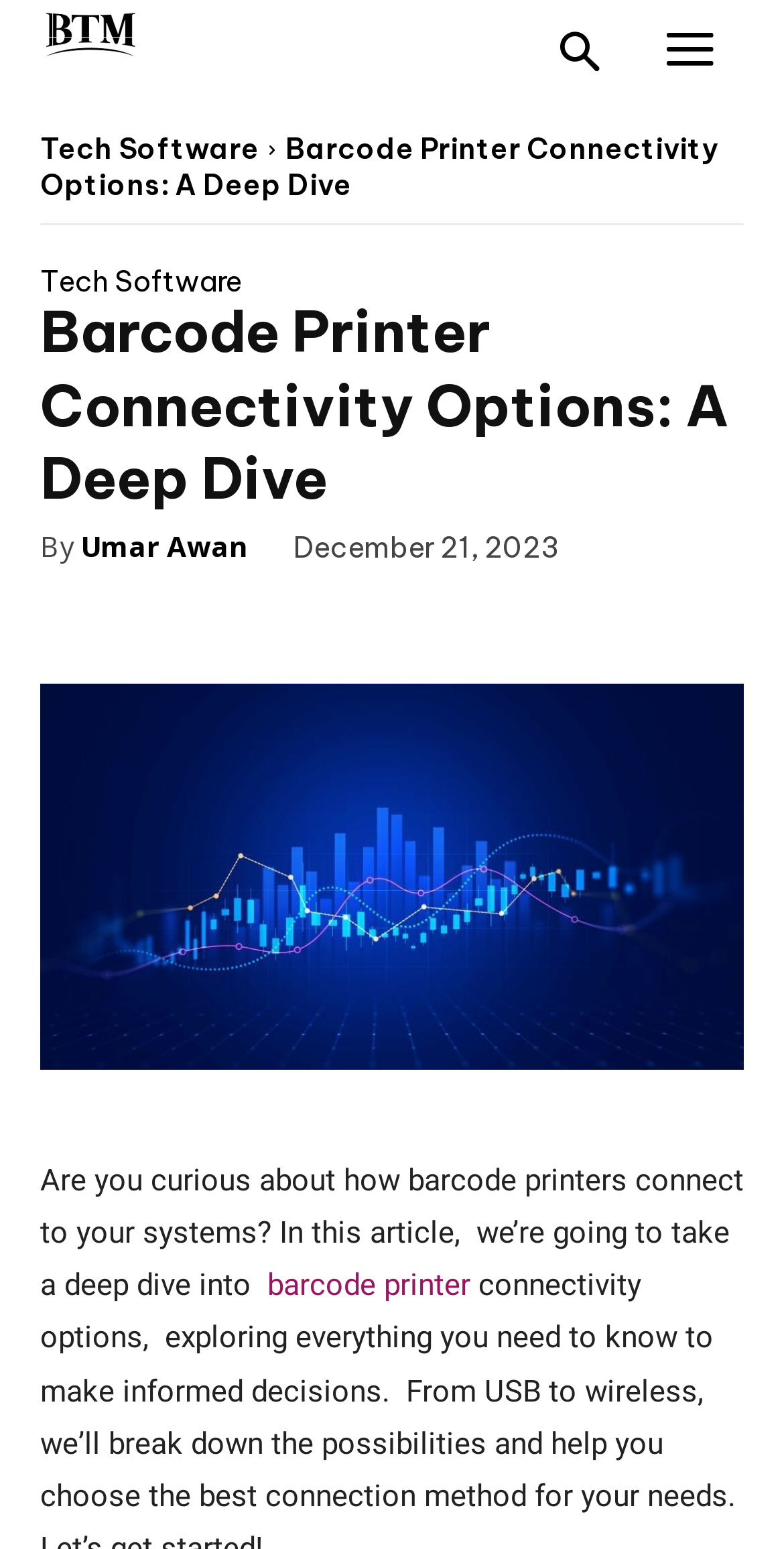Locate the bounding box coordinates of the area where you should click to accomplish the instruction: "Learn more about barcode printers".

[0.341, 0.818, 0.61, 0.842]